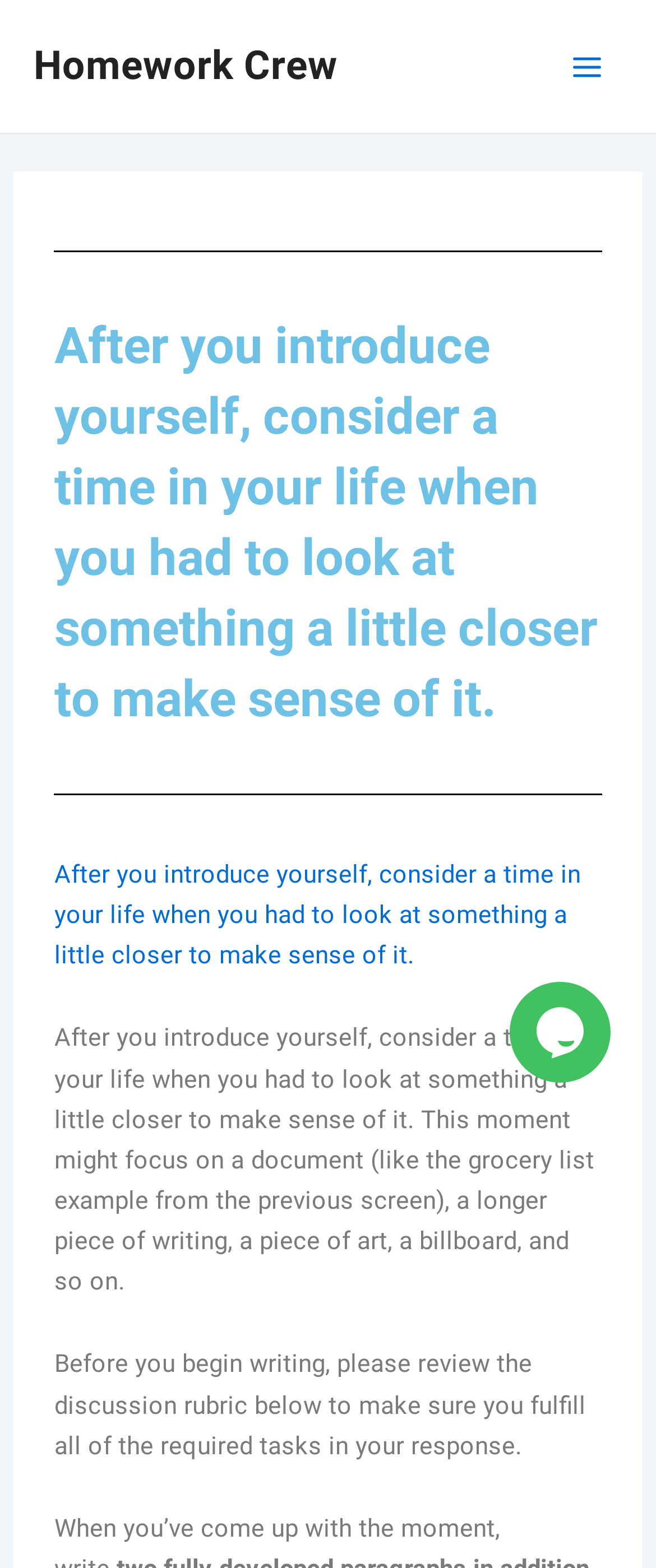Please extract the webpage's main title and generate its text content.

After you introduce yourself, consider a time in your life when you had to look at something a little closer to make sense of it.